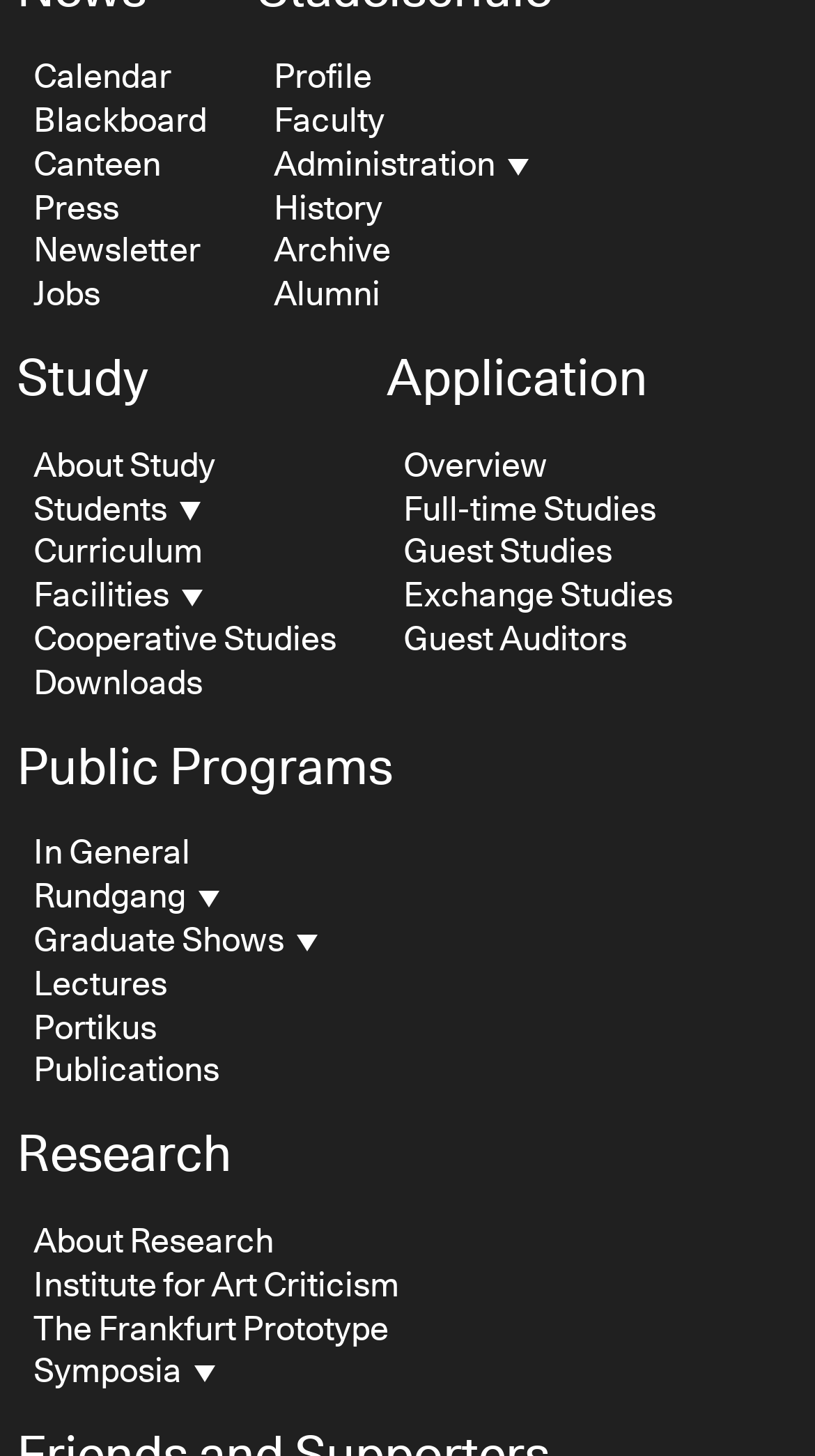Provide a one-word or one-phrase answer to the question:
What is the 'Canteen' link for?

Food services